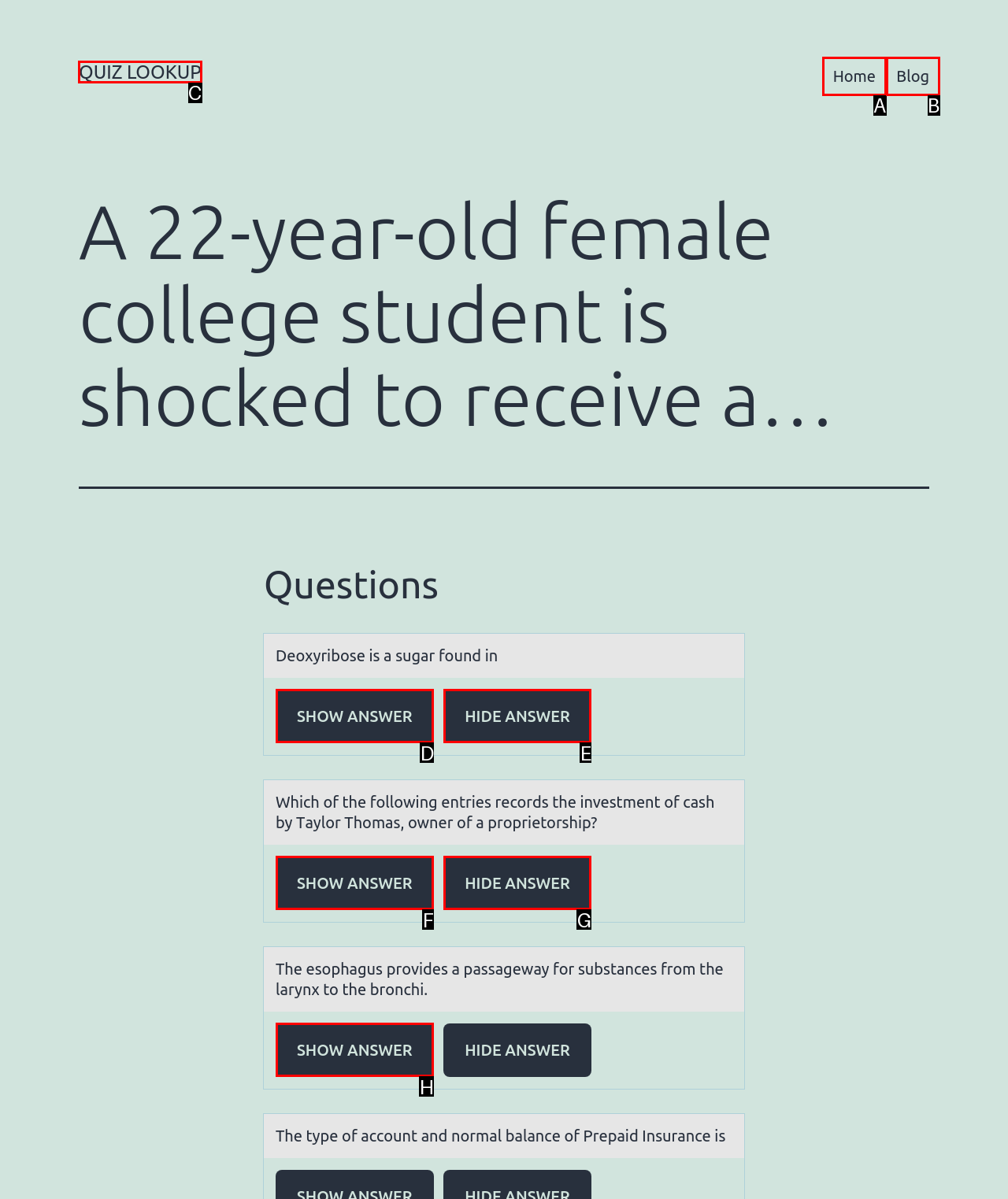Determine which HTML element to click on in order to complete the action: Click on QUIZ LOOKUP.
Reply with the letter of the selected option.

C